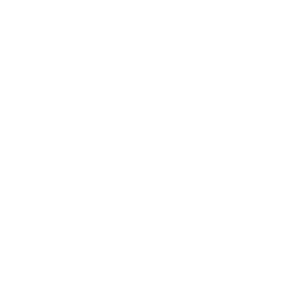Describe every aspect of the image in detail.

This image features the label or logo for "IMR 4227 Smokeless Powder," a specific type of smokeless powder used in reloading ammunition. The product is shown prominently, indicating a weight of 8 pounds. The image emphasizes its industrial nature, catering to shooting enthusiasts and reloaders. Alongside this product, there may be features such as pricing and additional options to add the item to a cart or wishlist, enhancing the shopping experience for customers interested in reloading supplies.